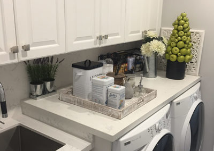Refer to the image and provide a thorough answer to this question:
What is placed on the countertop?

According to the caption, a decorative tray is placed on the countertop, which holds various items such as neatly stacked laundry detergent and a small, clear container, adding a touch of organization and style to the room.